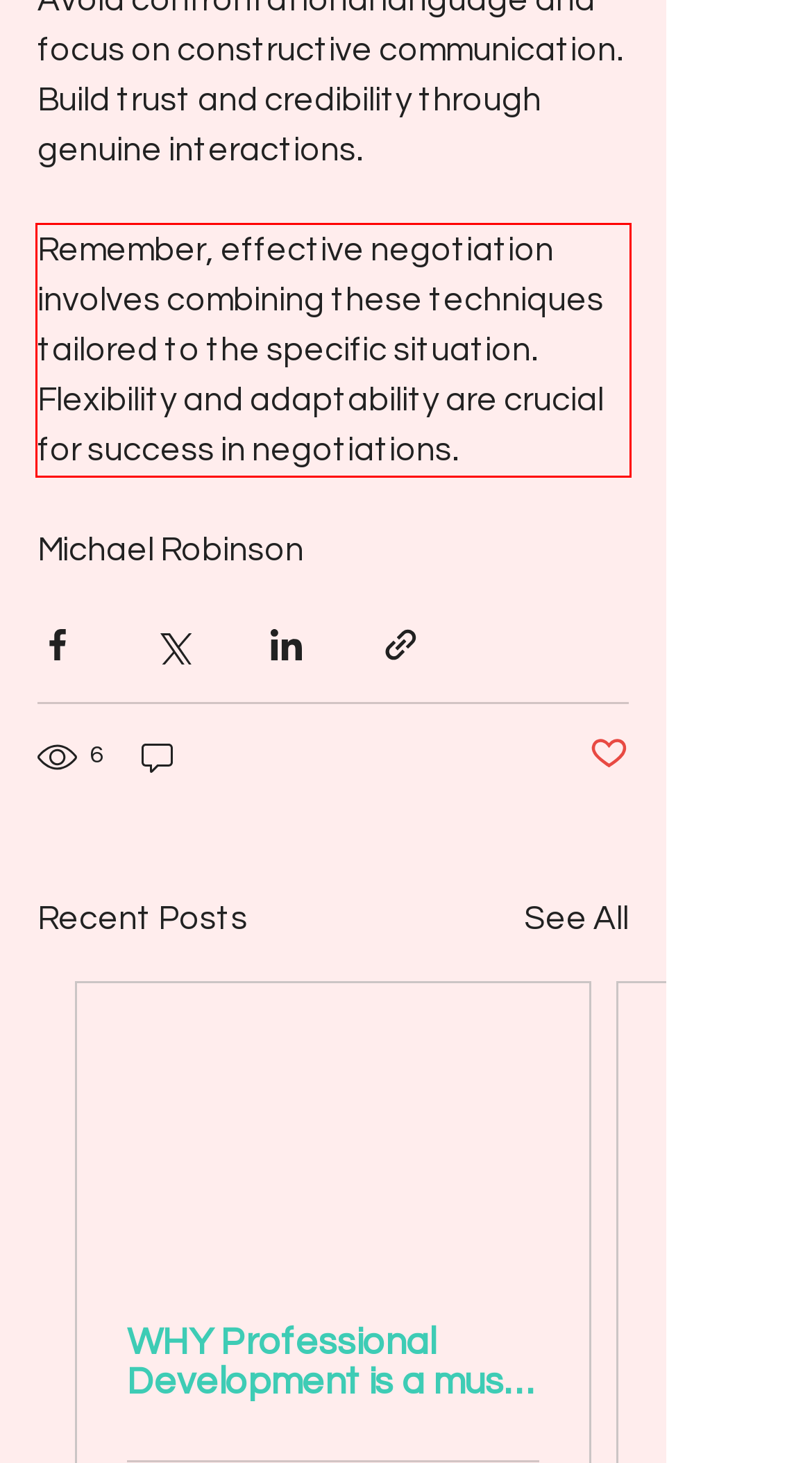You have a screenshot of a webpage with a UI element highlighted by a red bounding box. Use OCR to obtain the text within this highlighted area.

Remember, effective negotiation involves combining these techniques tailored to the specific situation. Flexibility and adaptability are crucial for success in negotiations.